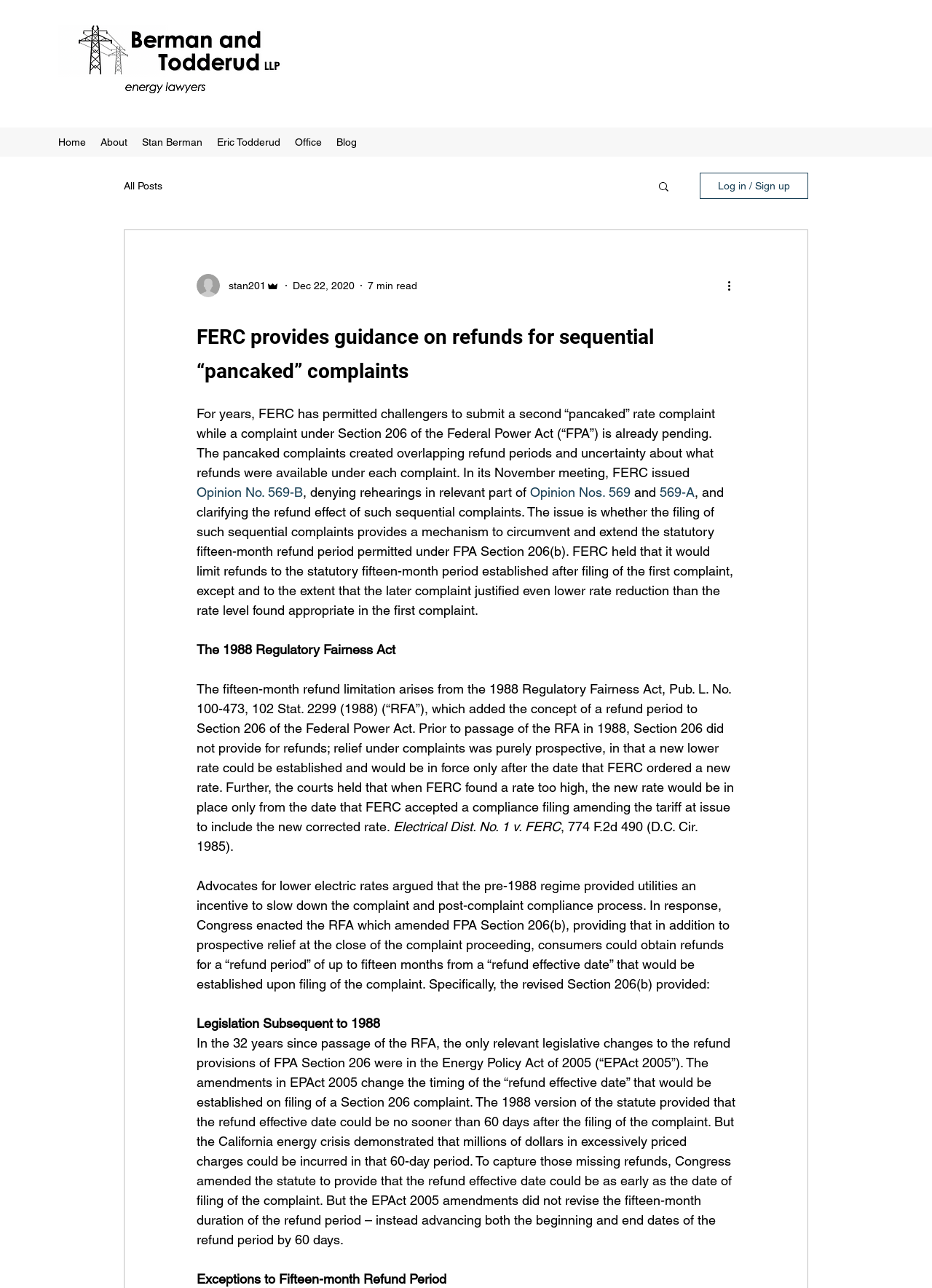Please find and give the text of the main heading on the webpage.

FERC provides guidance on refunds for sequential “pancaked” complaints